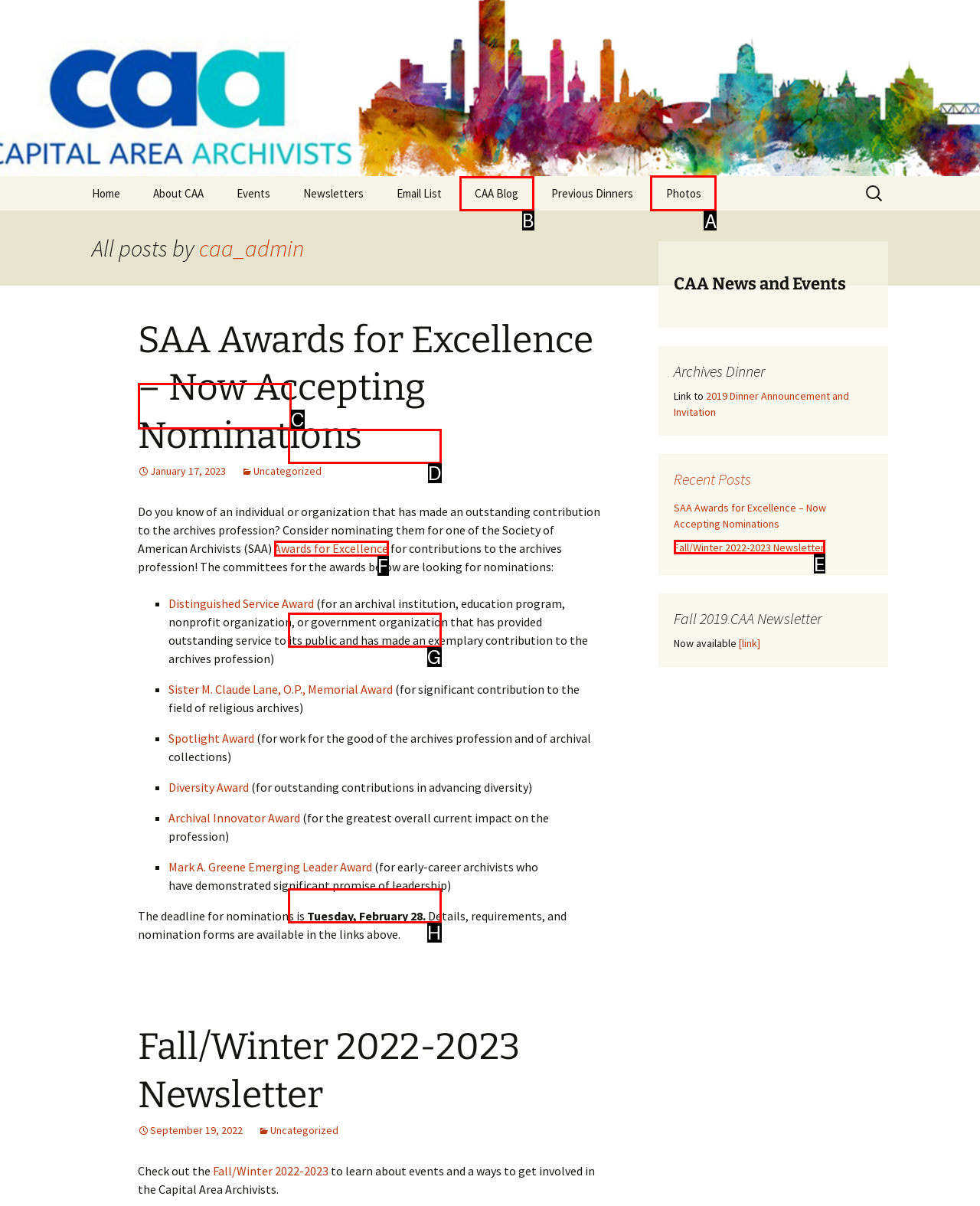Identify which lettered option completes the task: View photos. Provide the letter of the correct choice.

A